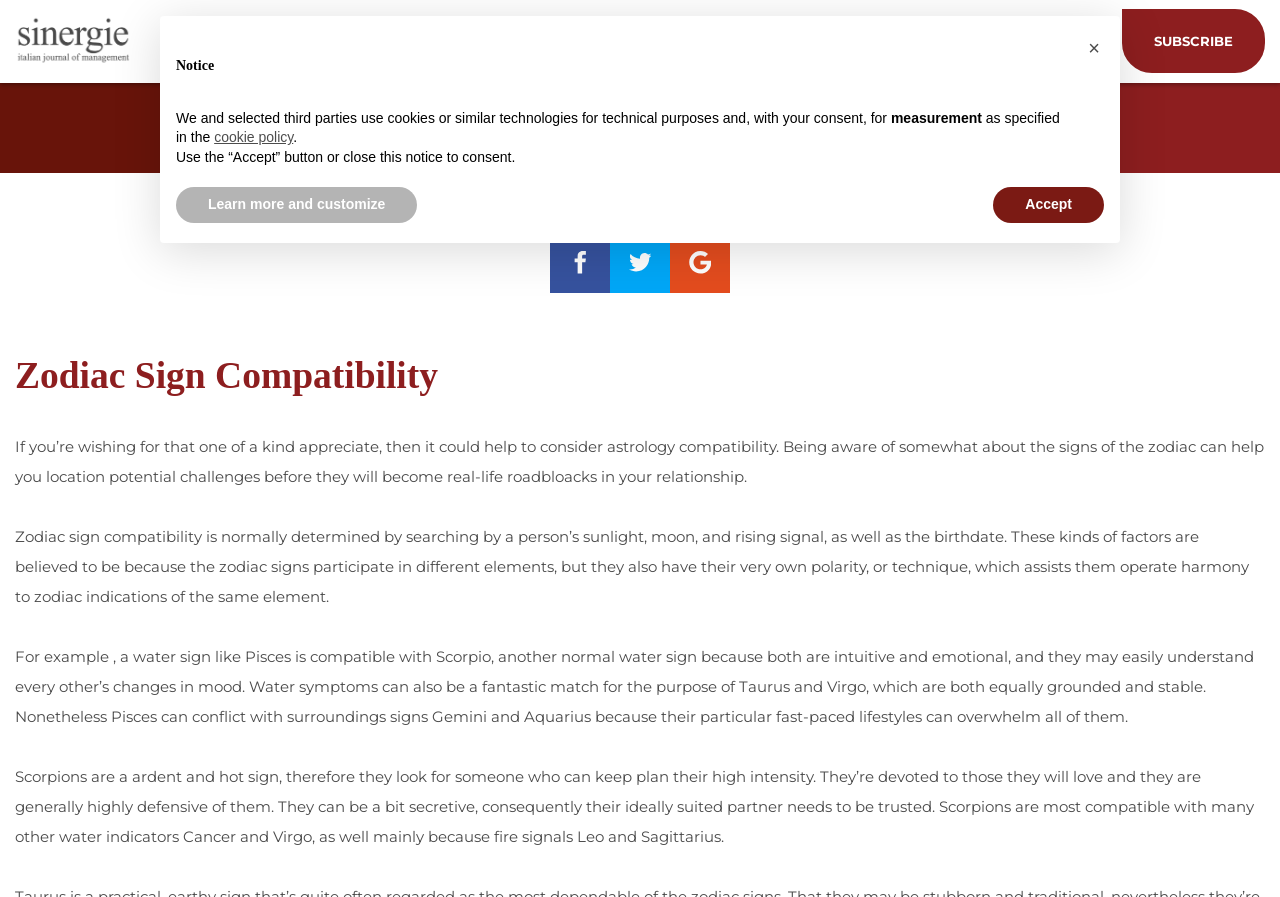Identify the bounding box coordinates of the clickable section necessary to follow the following instruction: "Click the 'Journal' link". The coordinates should be presented as four float numbers from 0 to 1, i.e., [left, top, right, bottom].

[0.59, 0.0, 0.635, 0.092]